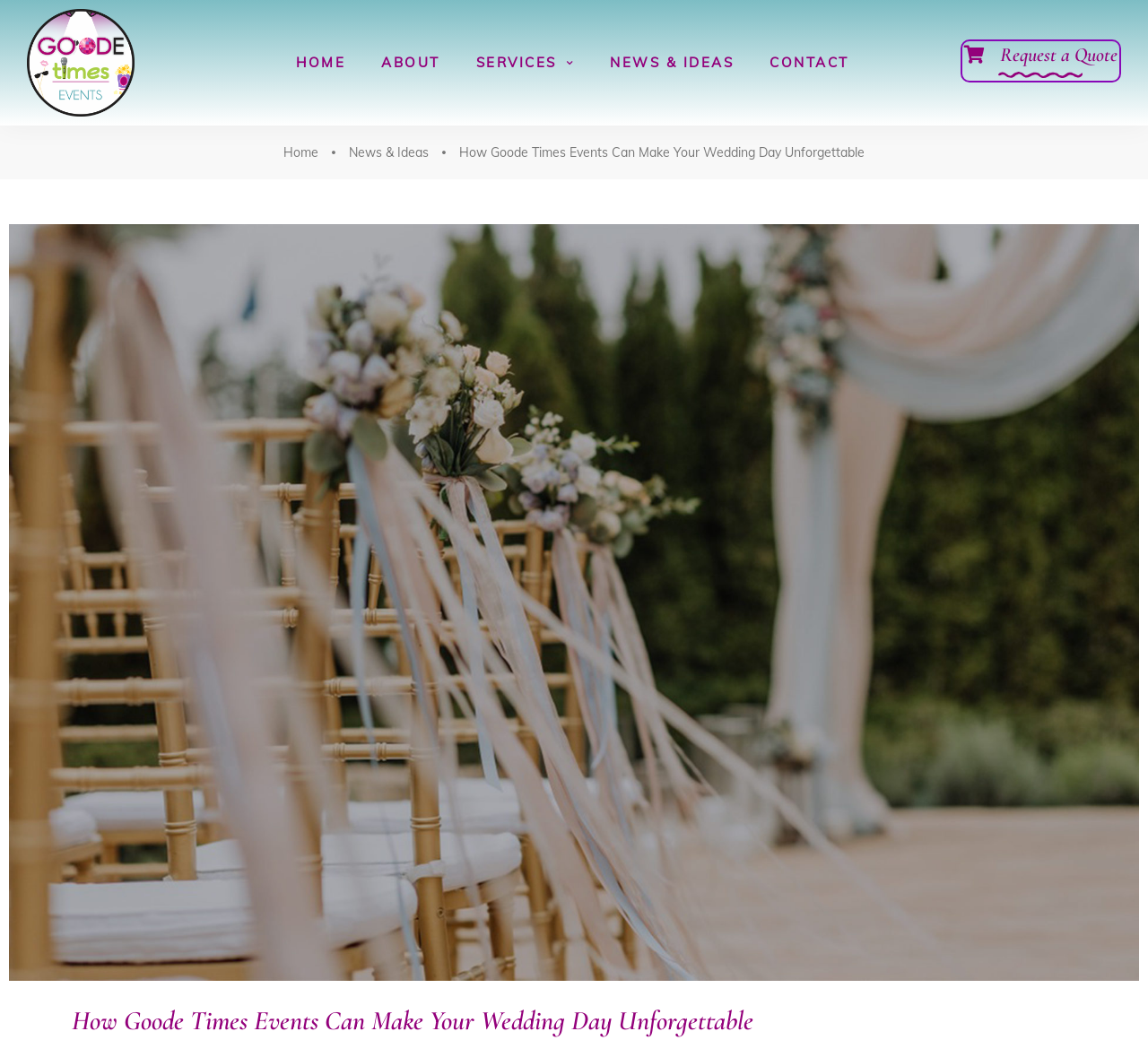How many columns of content are on the webpage?
Refer to the image and give a detailed answer to the question.

Based on the bounding box coordinates, all the elements are stacked vertically, indicating that there is only one column of content on the webpage.